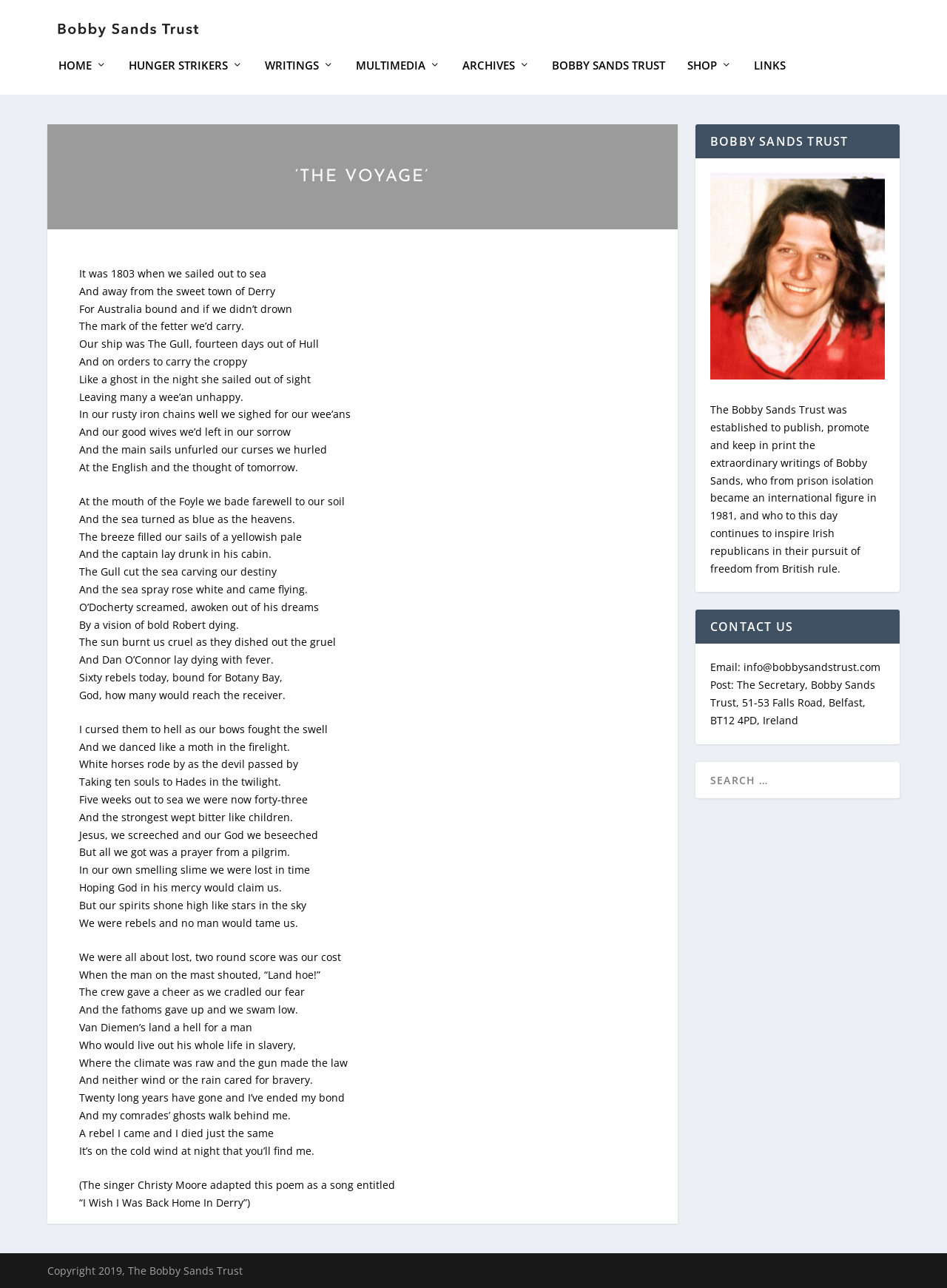Please answer the following question using a single word or phrase: 
What is the poem about?

A voyage to Australia